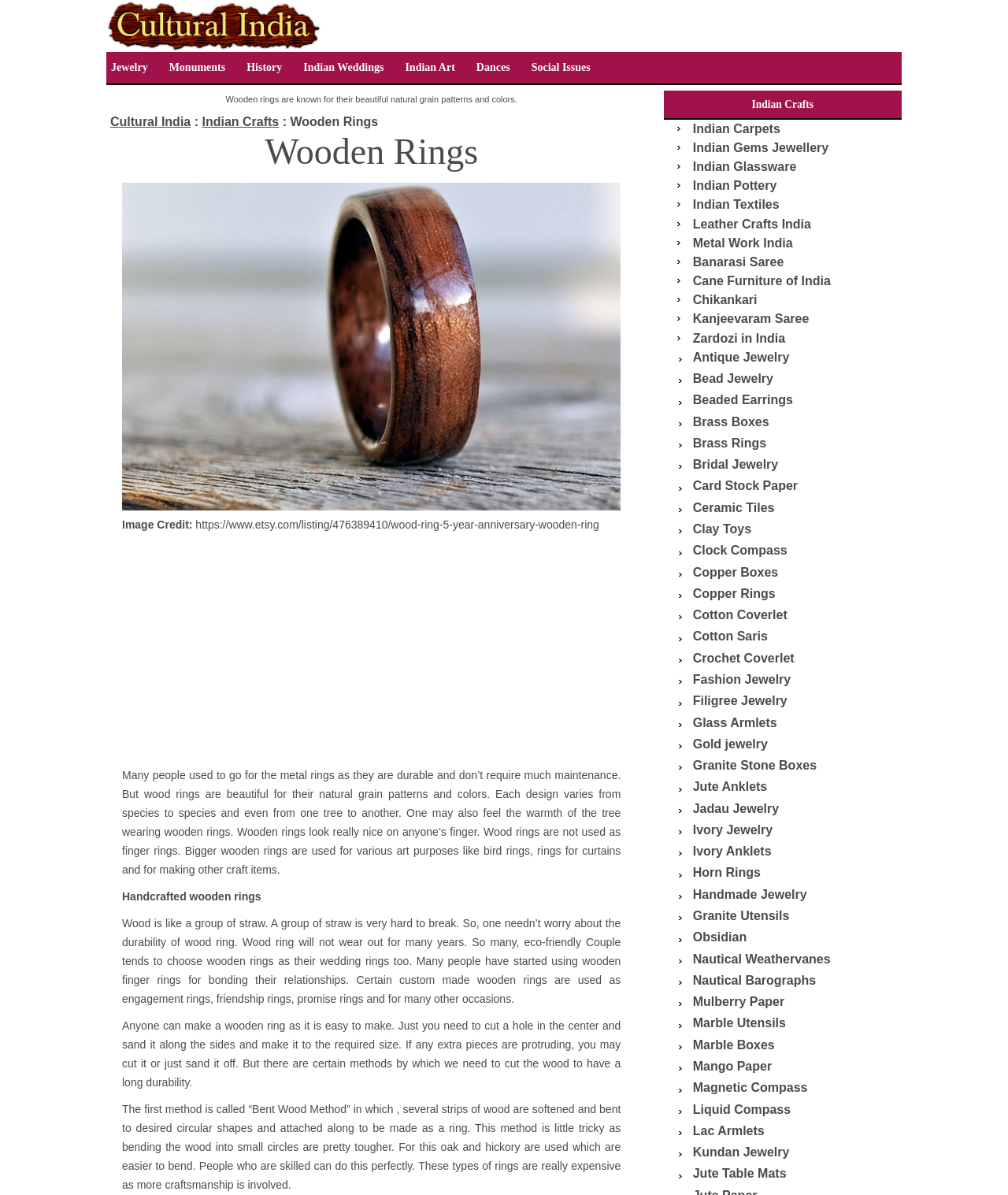Please find and report the bounding box coordinates of the element to click in order to perform the following action: "Click on the 'Jewelry' link". The coordinates should be expressed as four float numbers between 0 and 1, in the format [left, top, right, bottom].

[0.105, 0.044, 0.151, 0.07]